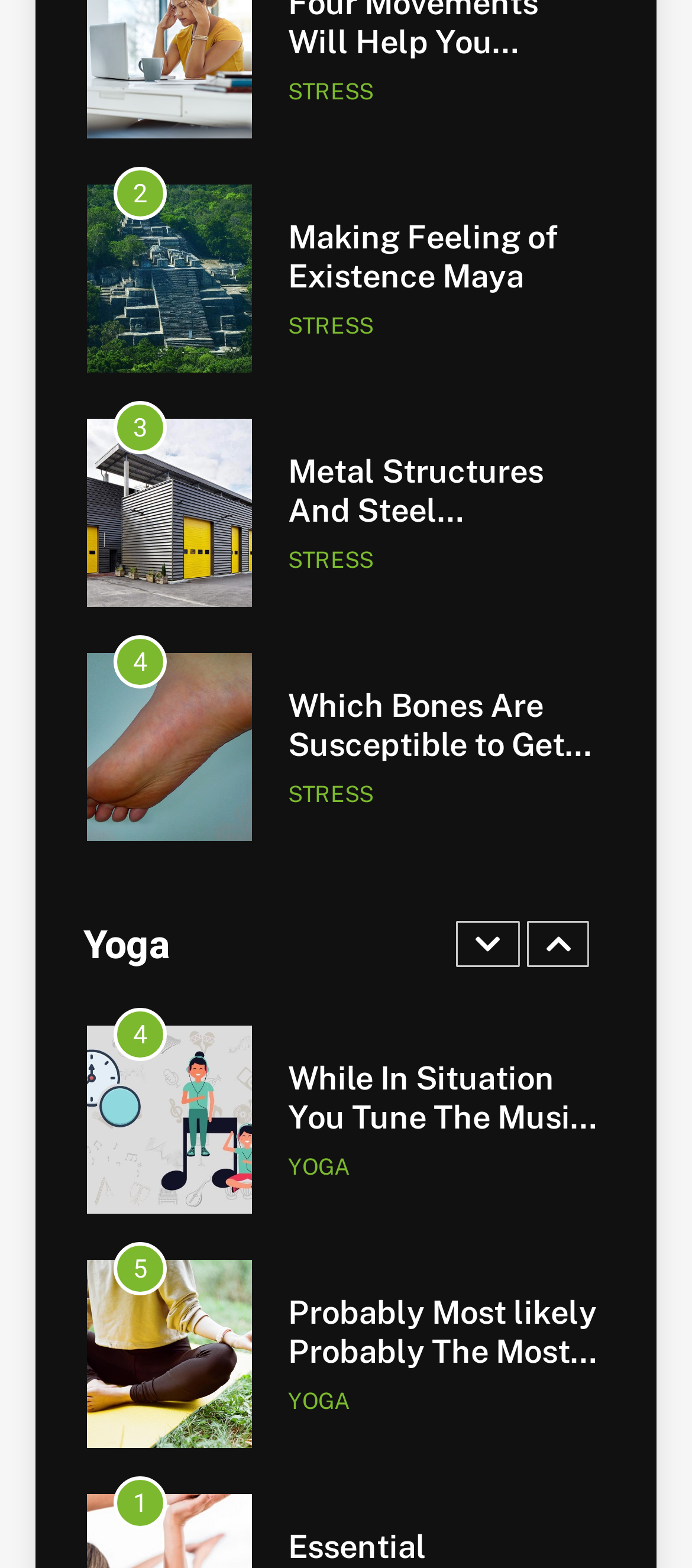Locate the bounding box coordinates of the area that needs to be clicked to fulfill the following instruction: "click the 'STRESS' link". The coordinates should be in the format of four float numbers between 0 and 1, namely [left, top, right, bottom].

[0.417, 0.05, 0.552, 0.067]